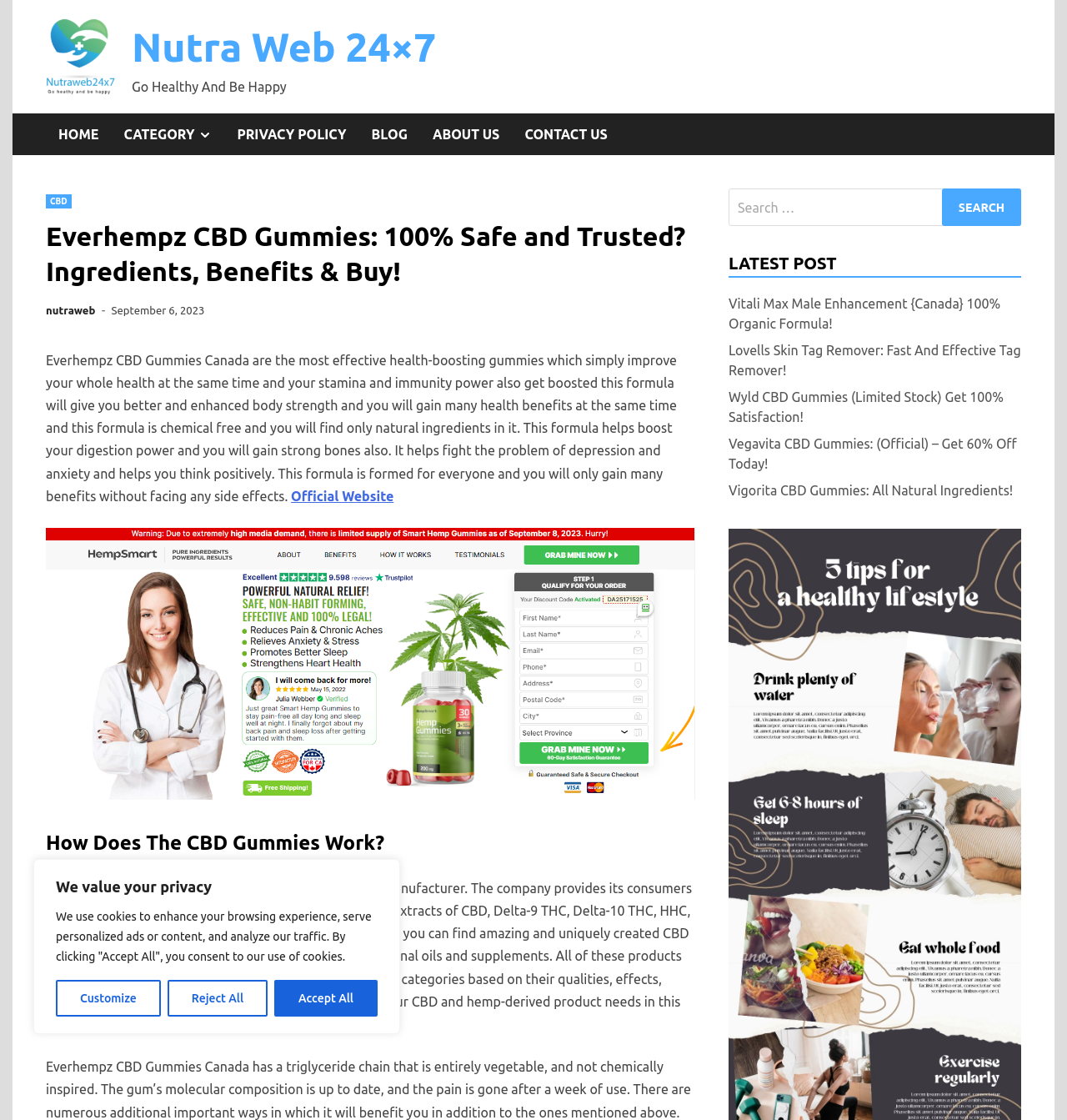What is the benefit of Everhempz CBD Gummies for digestion?
Please provide a comprehensive answer based on the information in the image.

According to the webpage content, Everhempz CBD Gummies helps boost your digestion power, which implies that one of the benefits of these gummies is to improve digestion.